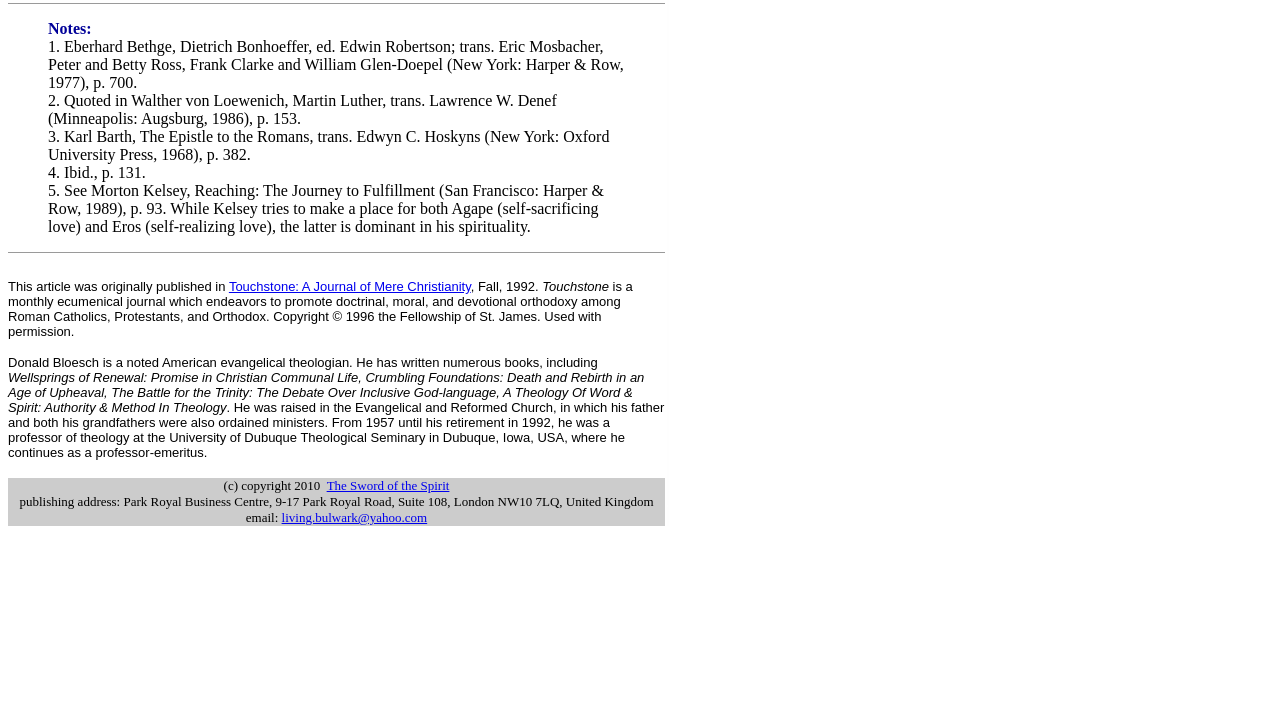Use a single word or phrase to answer the question:
What is the name of the journal?

Touchstone